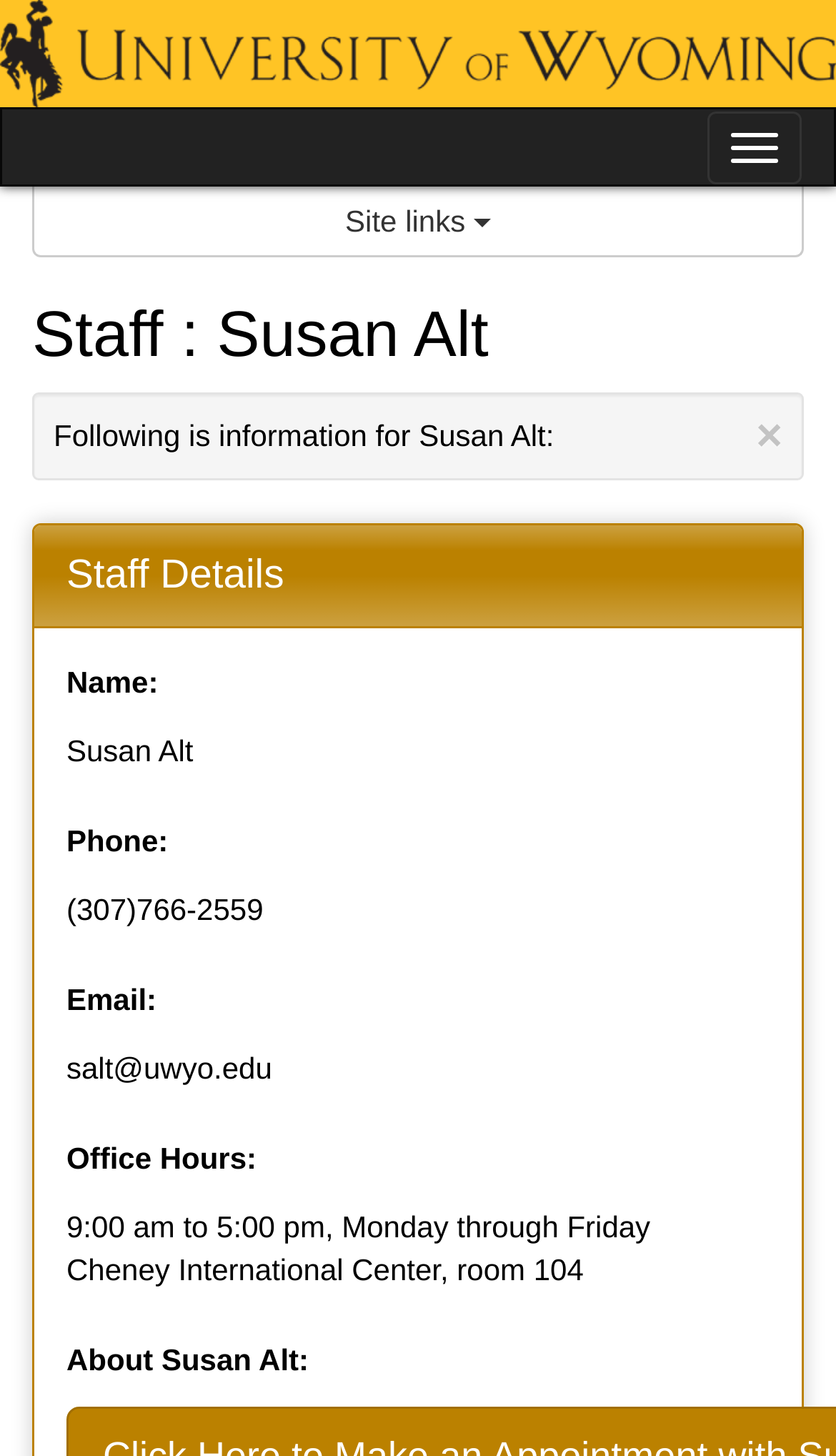Give a one-word or short phrase answer to the question: 
What is Susan Alt's phone number?

(307)766-2559